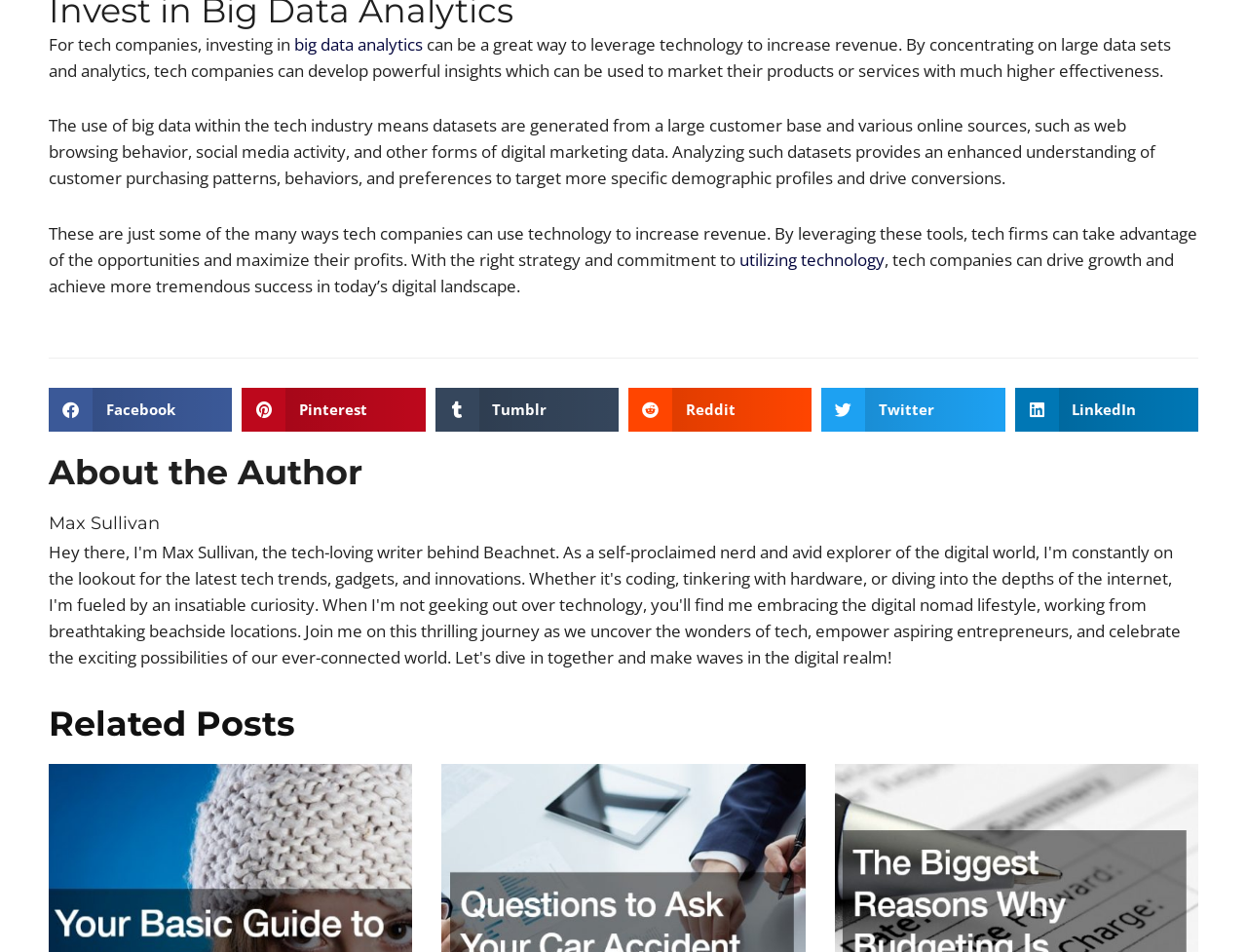What is the topic of the article?
Please give a detailed and elaborate answer to the question based on the image.

The topic of the article can be determined by reading the first sentence of the article, which mentions 'investing in big data analytics' as a way for tech companies to increase revenue.